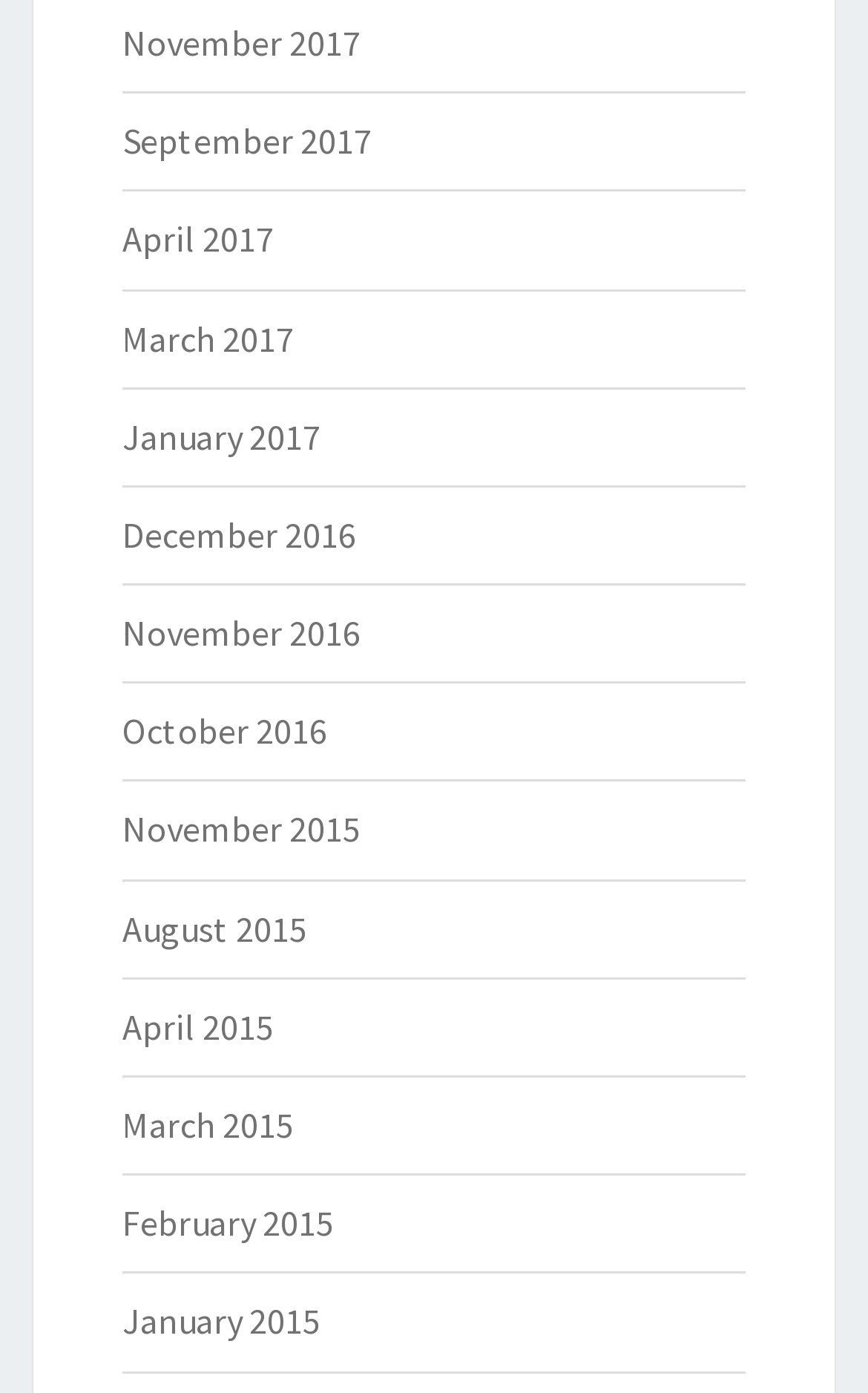Answer this question using a single word or a brief phrase:
How many links are available for the year 2017?

4